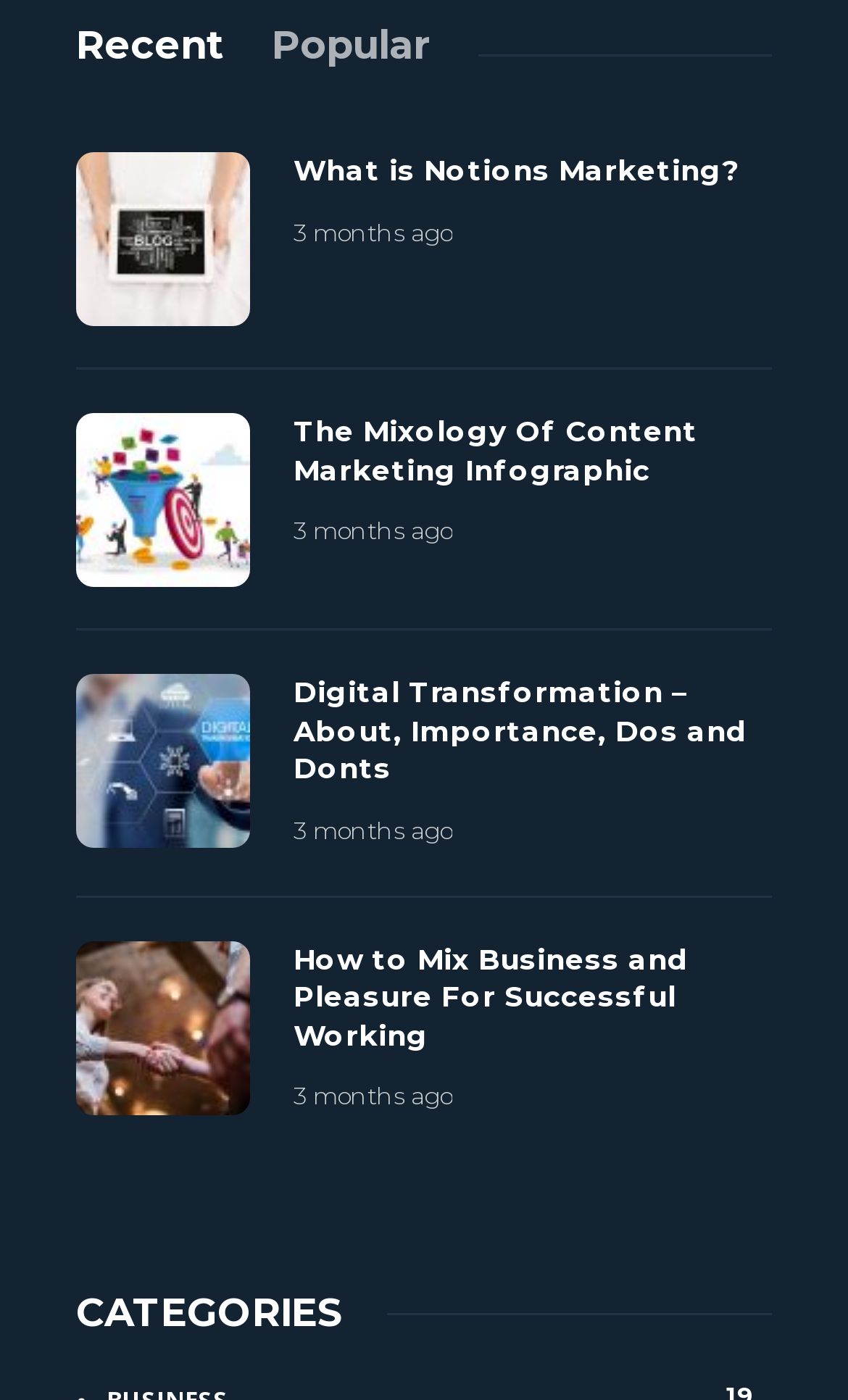Can you give a detailed response to the following question using the information from the image? What is the time period indicated for each post?

Each post has a timestamp indicating when it was published, and all of them have the same timestamp '3 months ago', suggesting that they were all published around the same time.